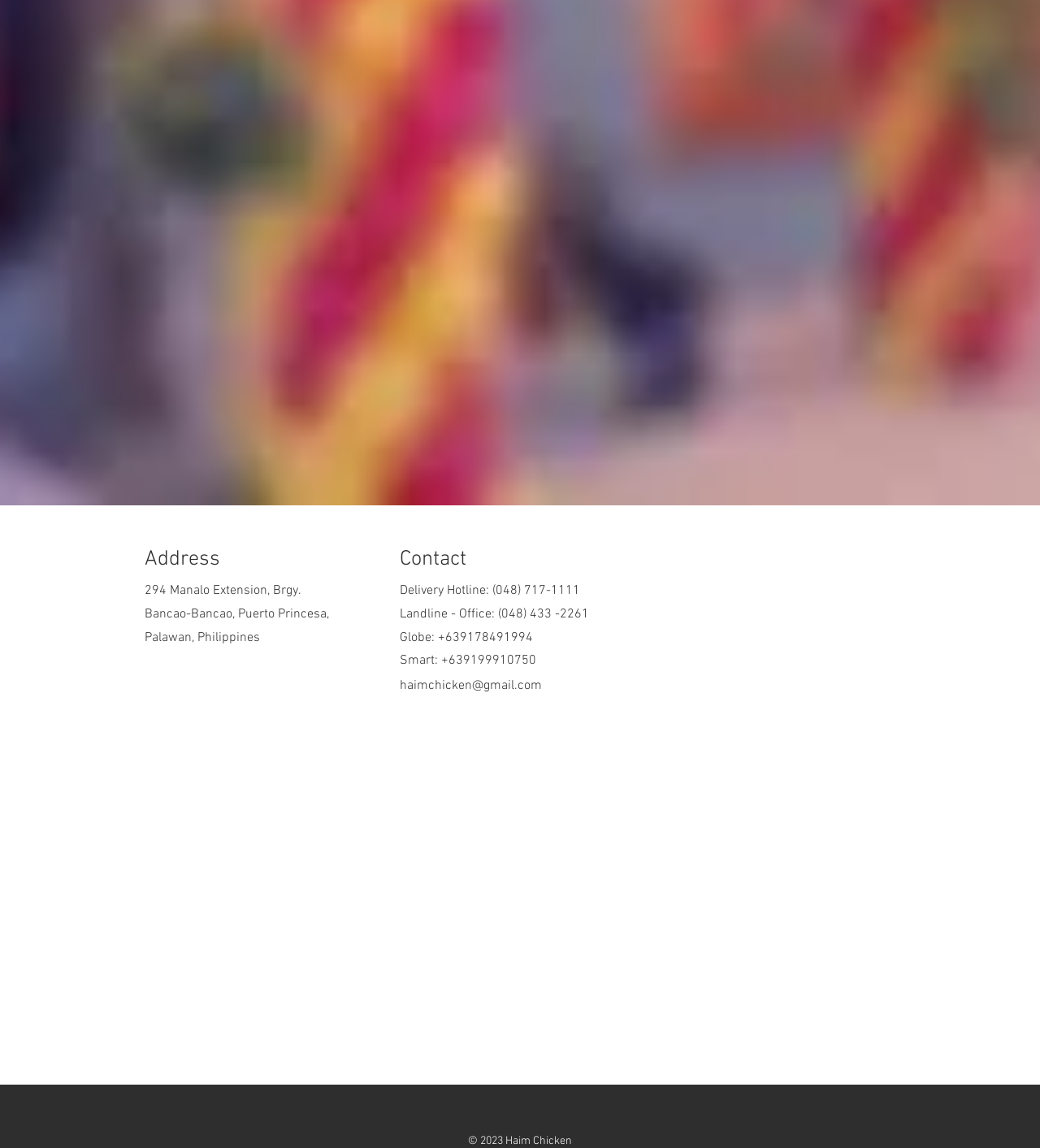How many social media platforms are listed in the 'Social Bar' section?
Analyze the image and deliver a detailed answer to the question.

The 'Social Bar' section is a list element located at the bottom-center of the webpage. It contains links to five social media platforms: Facebook, Twitter, LinkedIn, Instagram, and TikTok.